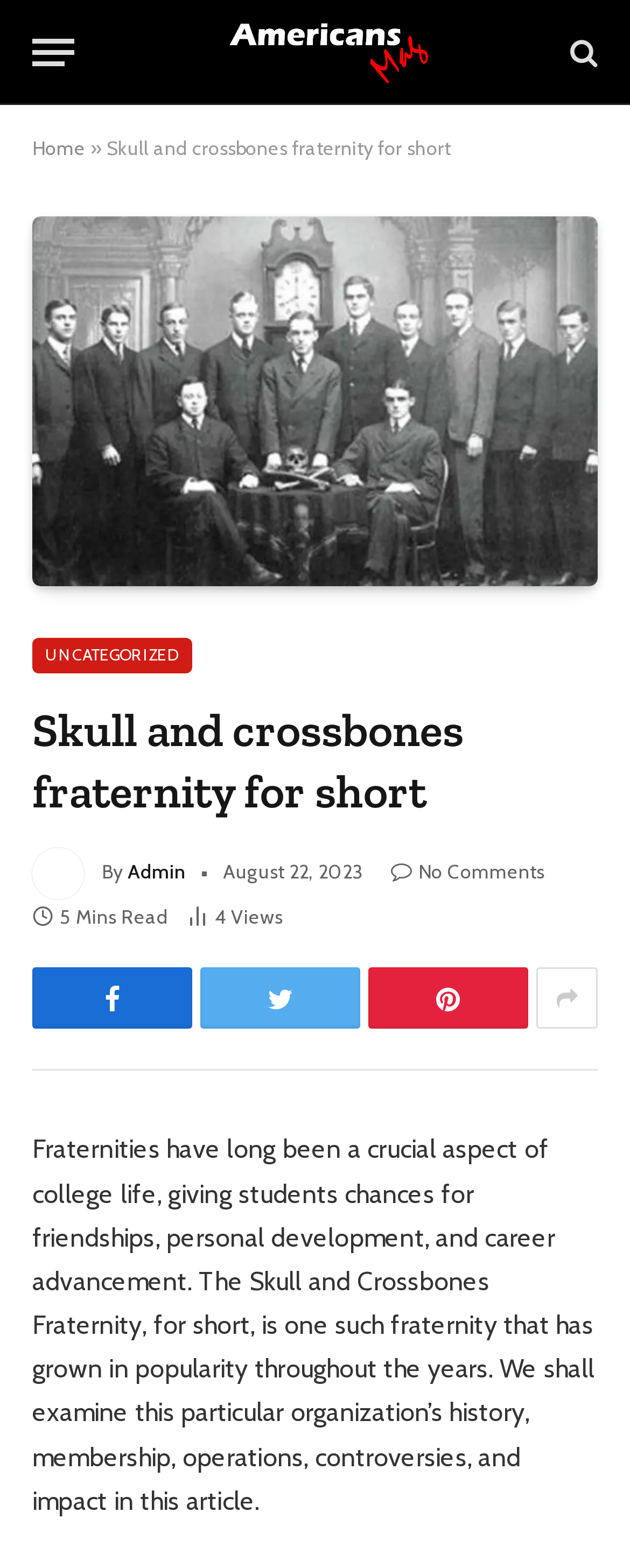Respond with a single word or phrase for the following question: 
Who is the author of the article?

Admin